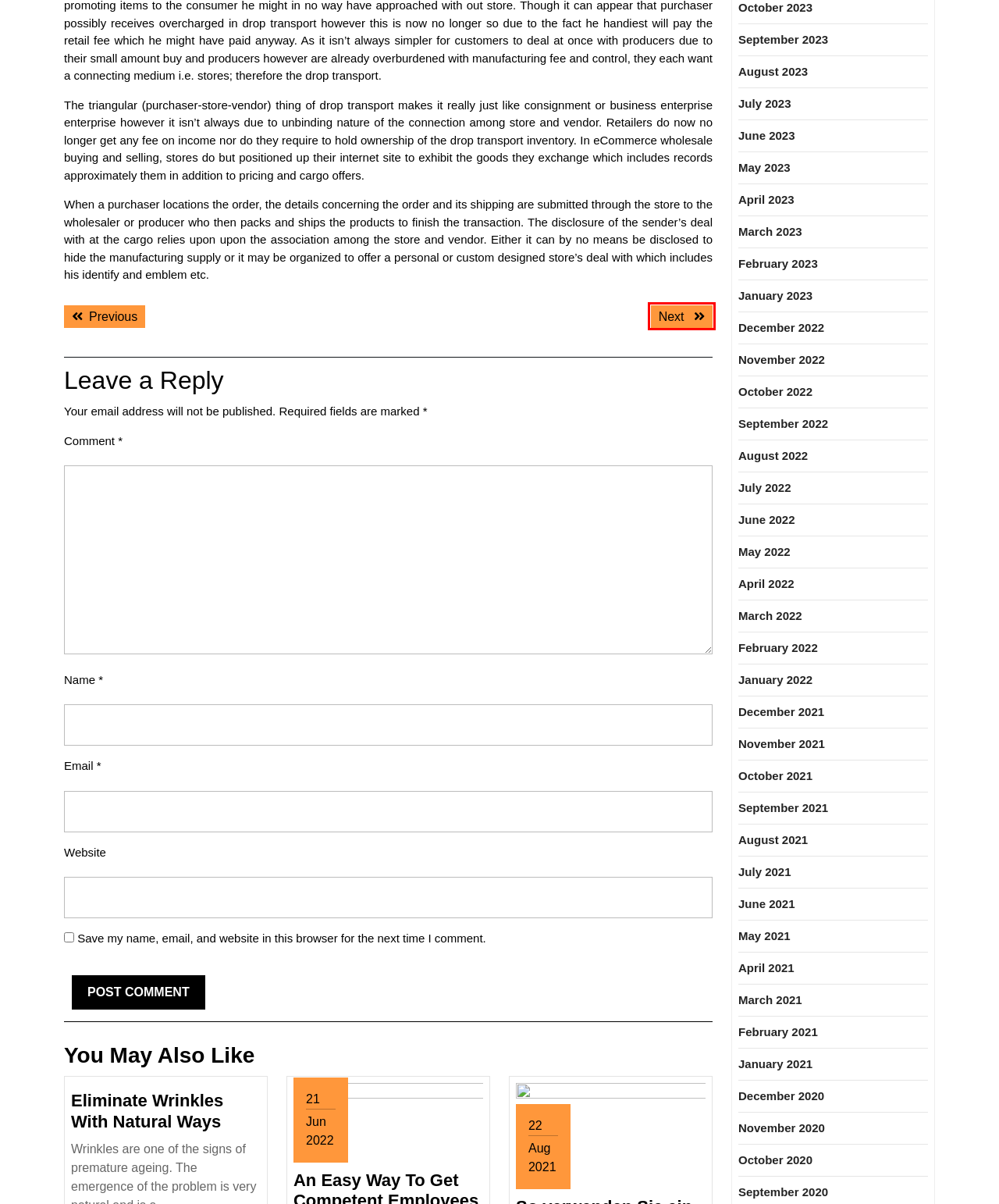Consider the screenshot of a webpage with a red bounding box and select the webpage description that best describes the new page that appears after clicking the element inside the red box. Here are the candidates:
A. May 2023 – Geneura
B. September 2022 – Geneura
C. January 2022 – Geneura
D. Auto Clicker Higgs Domino – Geneura
E. November 2021 – Geneura
F. June 2023 – Geneura
G. May 12, 2024 – Geneura
H. October 2020 – Geneura

D